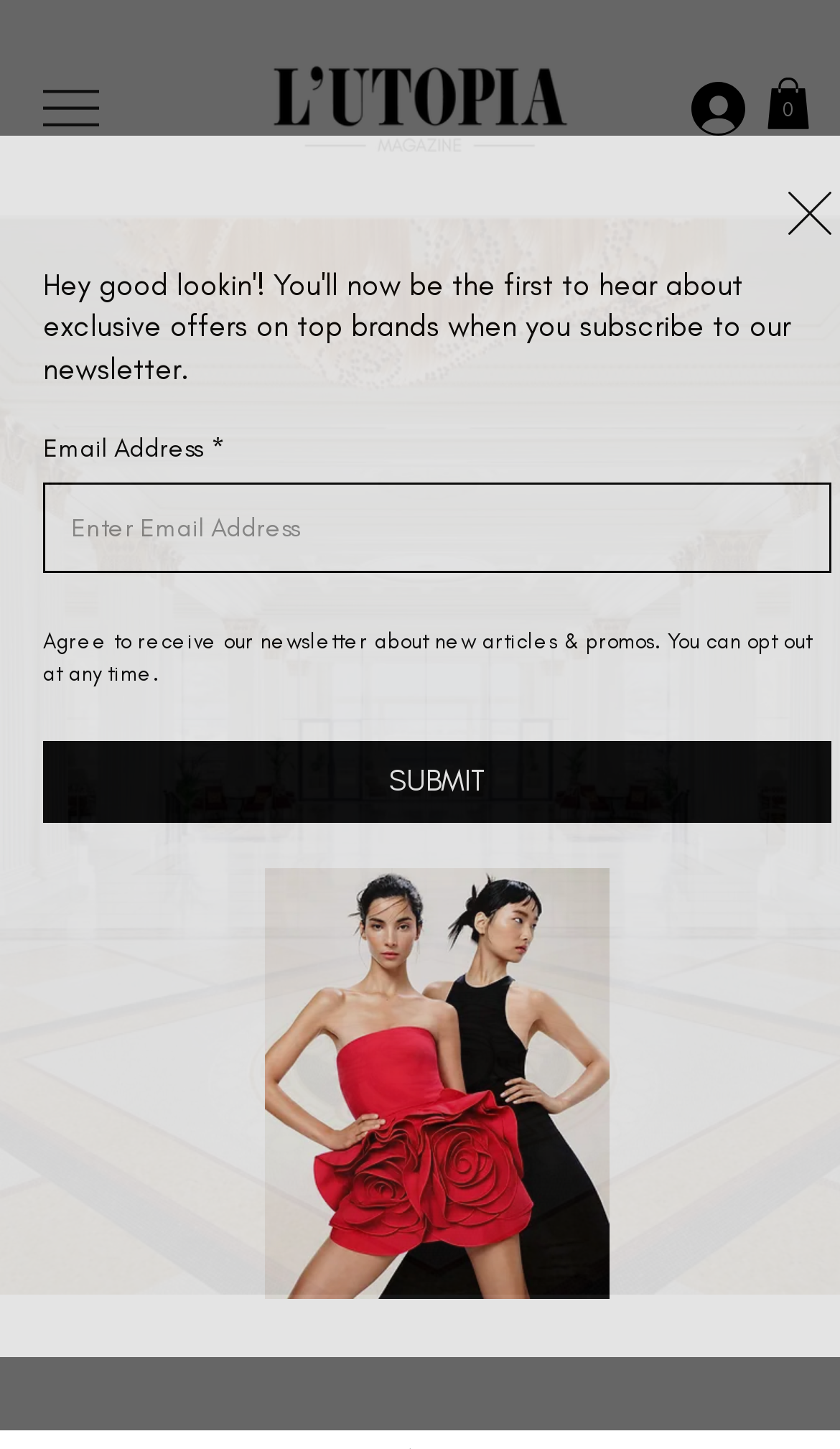What is the function of the button at the top right corner?
Please utilize the information in the image to give a detailed response to the question.

The button is located at the top right corner of the webpage, and it has an image with the text 'Open site navigation', indicating that it is used to open the site navigation menu.